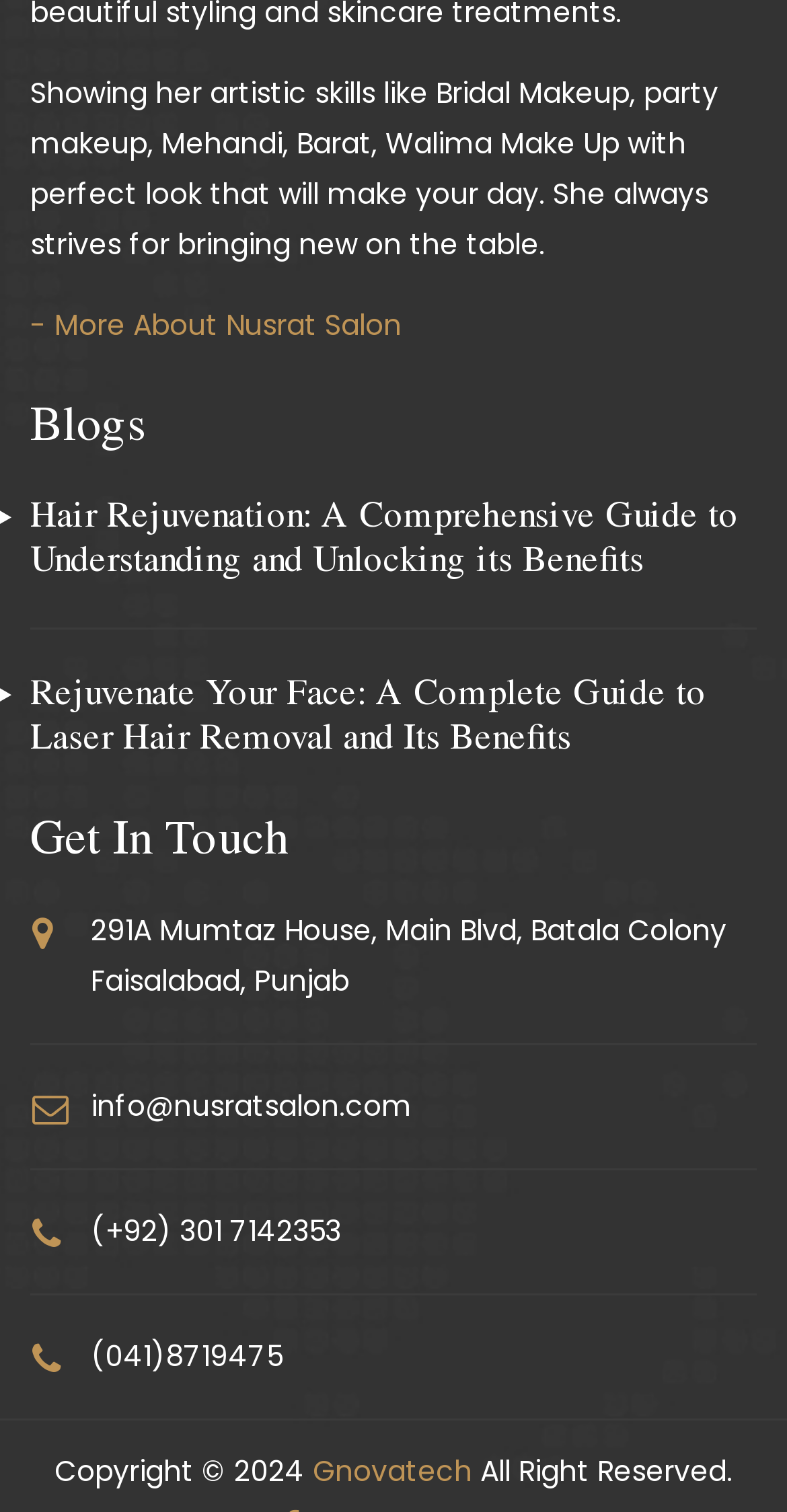Pinpoint the bounding box coordinates of the clickable element to carry out the following instruction: "Get Garage Doors Bristol CT services."

None